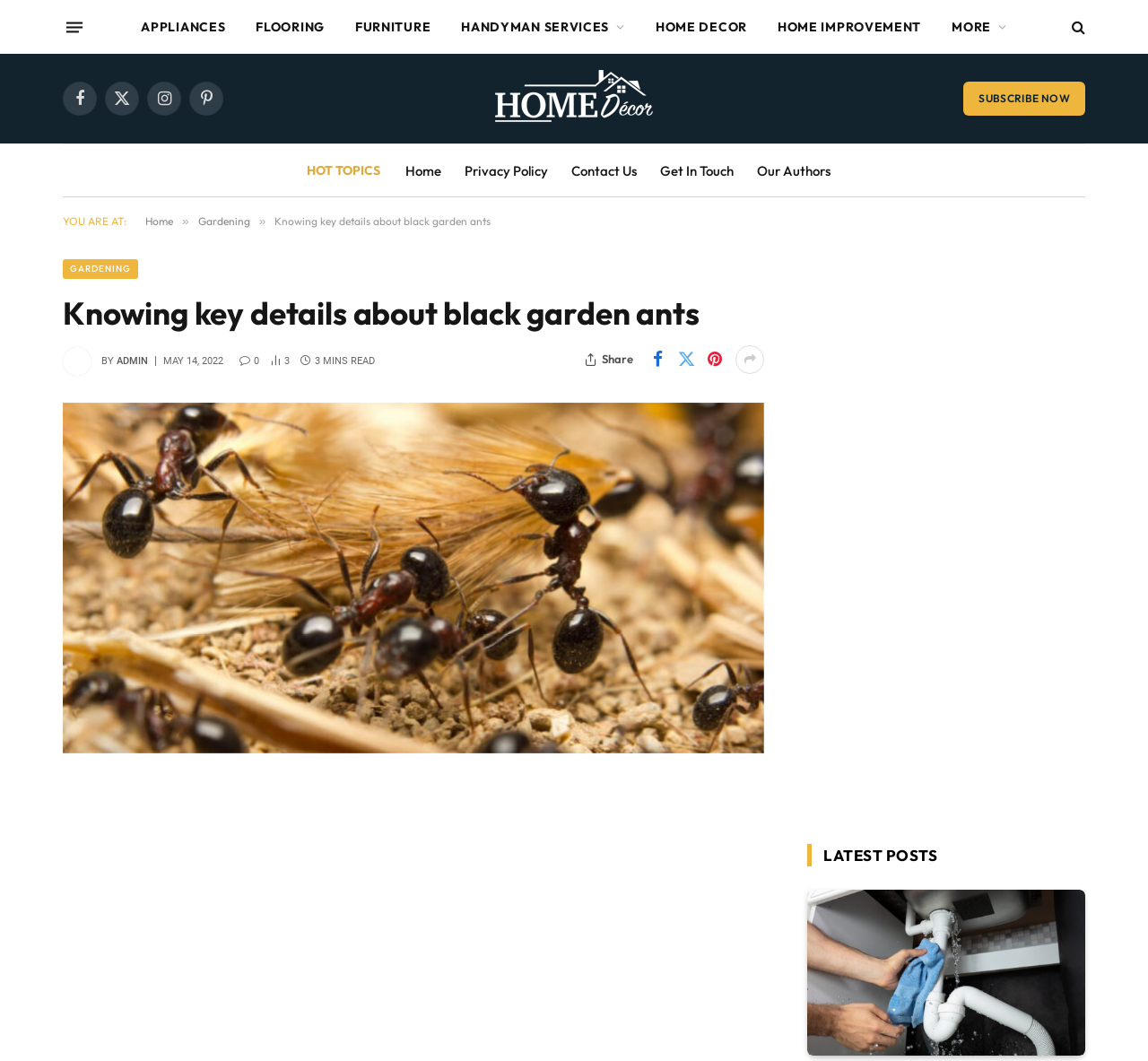Pinpoint the bounding box coordinates of the area that must be clicked to complete this instruction: "Click on the 'Menu' button".

[0.058, 0.012, 0.072, 0.039]